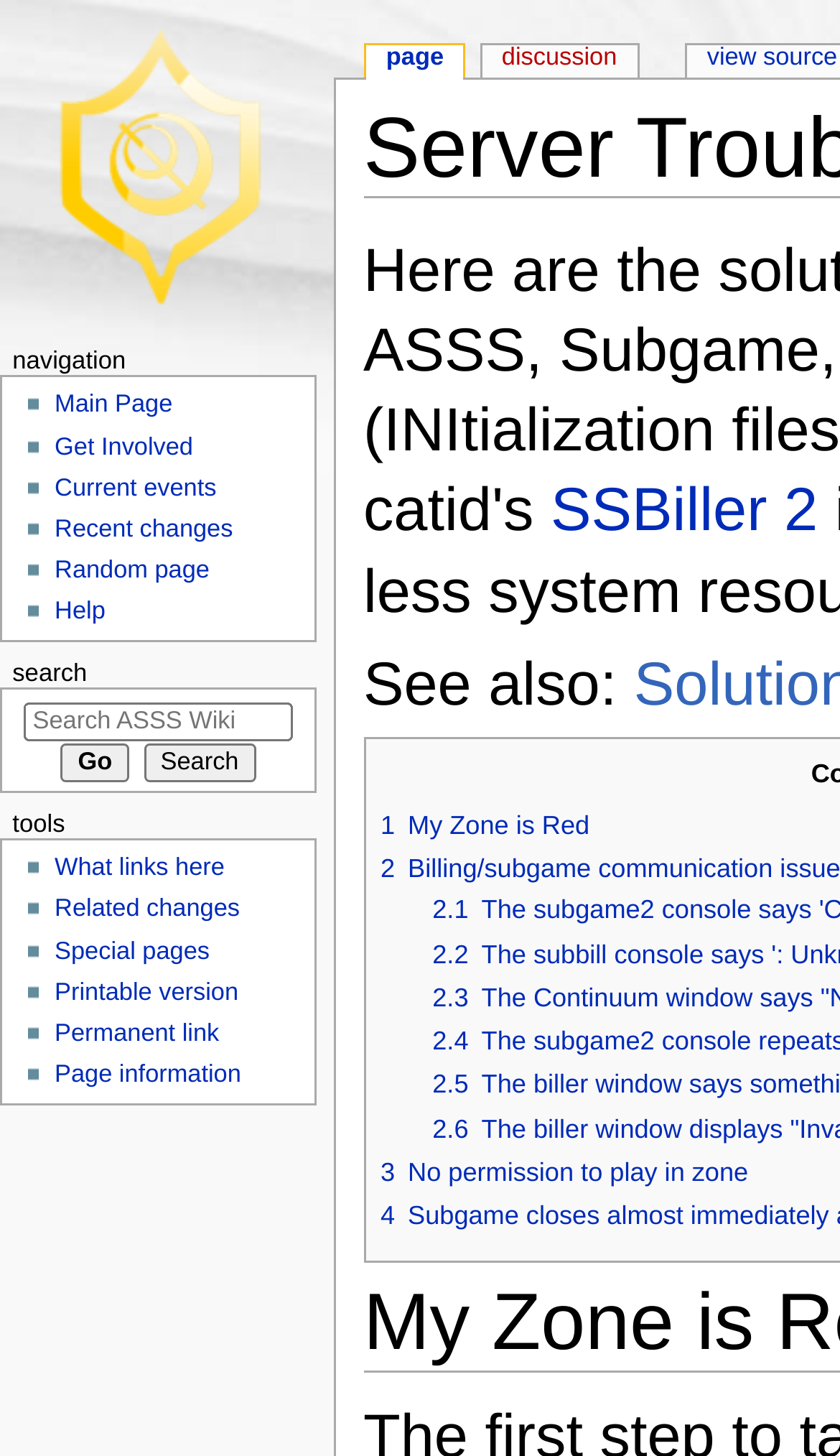Please specify the bounding box coordinates in the format (top-left x, top-left y, bottom-right x, bottom-right y), with values ranging from 0 to 1. Identify the bounding box for the UI component described as follows: search

[0.733, 0.135, 0.83, 0.156]